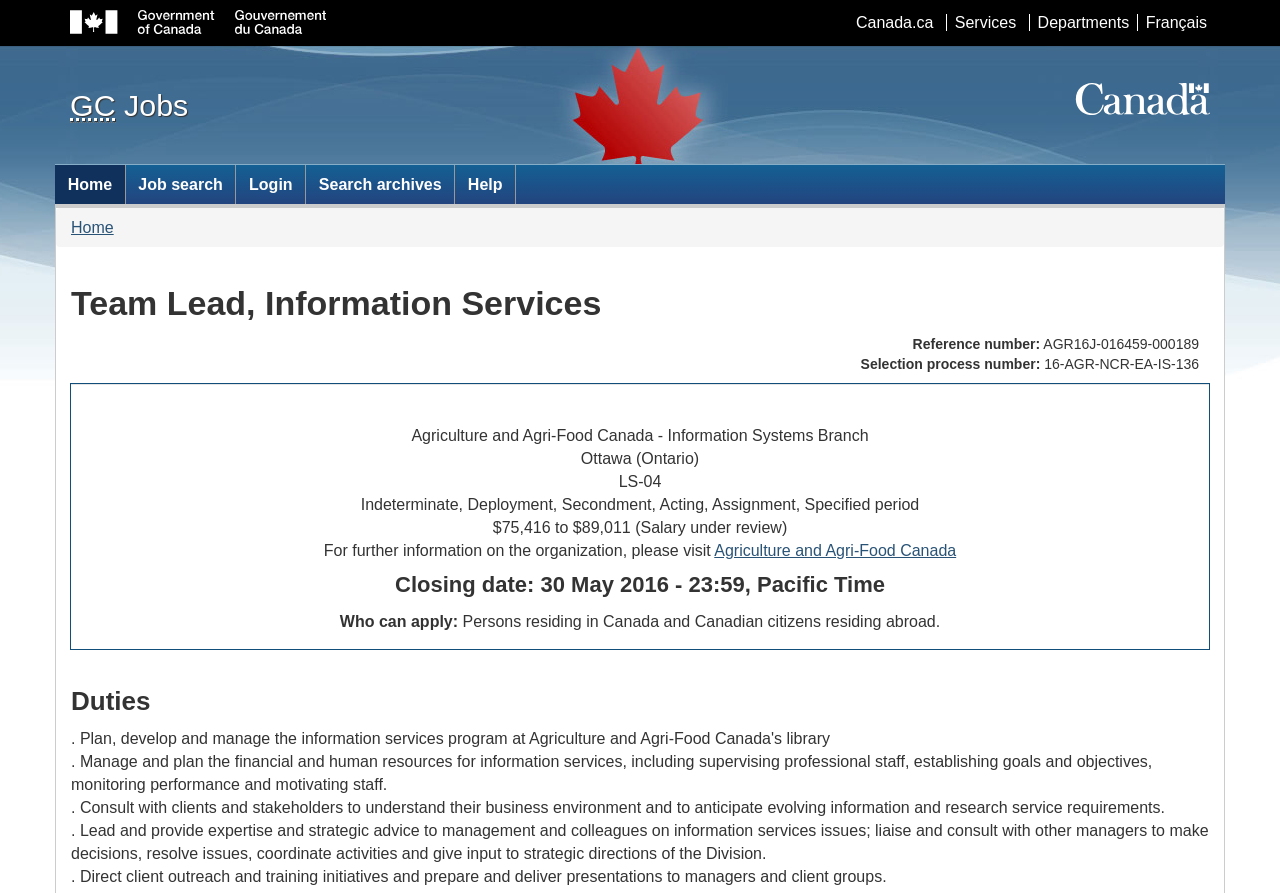What is the closing date?
Please give a detailed and elaborate answer to the question based on the image.

I determined the closing date by looking at the static text element that contains the closing date information, which is located in the section that describes the job details. The text element is located at coordinates [0.309, 0.641, 0.691, 0.669] and contains the closing date.